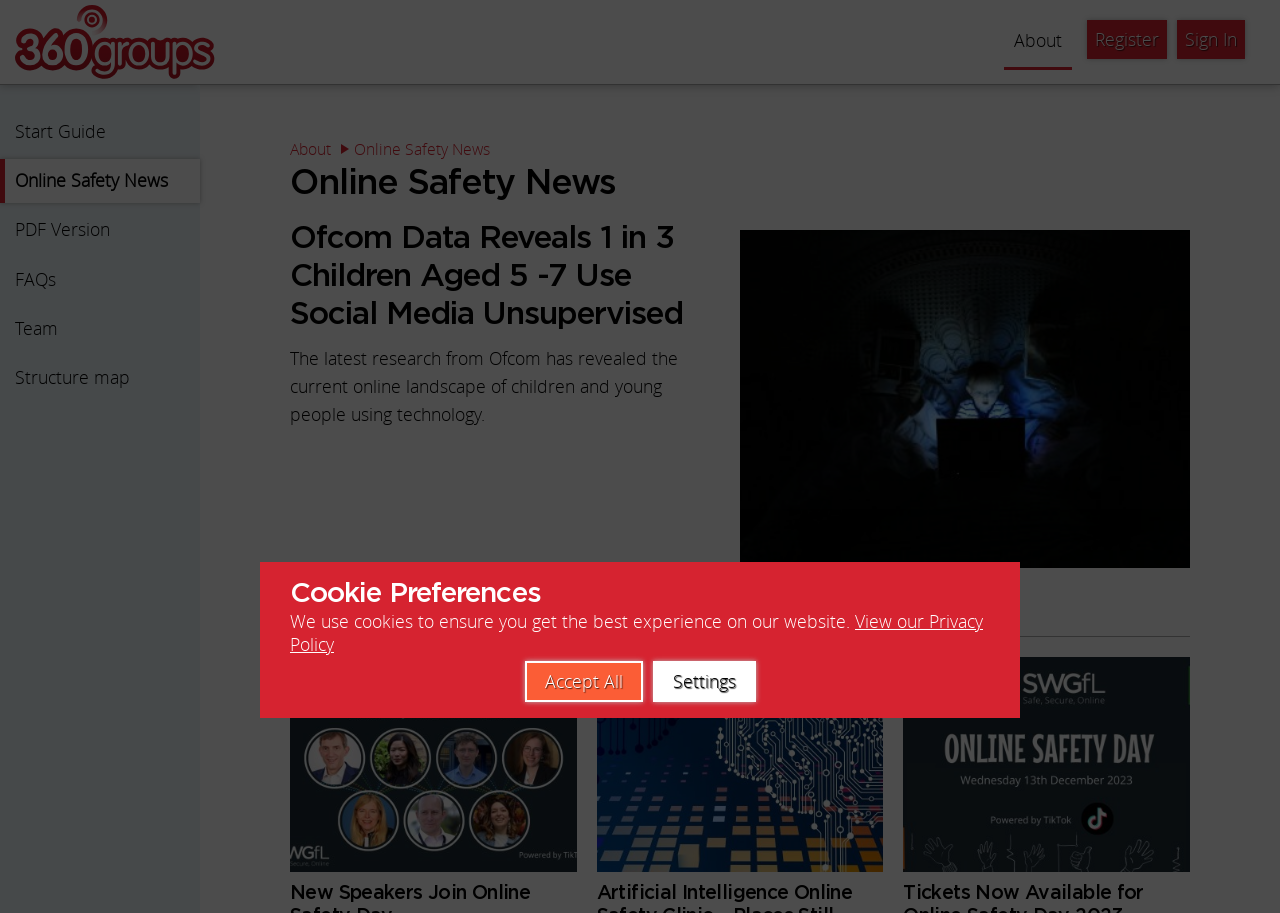Please study the image and answer the question comprehensively:
What is the name of the online safety self-review tool for schools?

The link '360Groups - Online Safety Self-Review Tool for Schools' suggests that 360Groups is the name of the online safety self-review tool for schools.